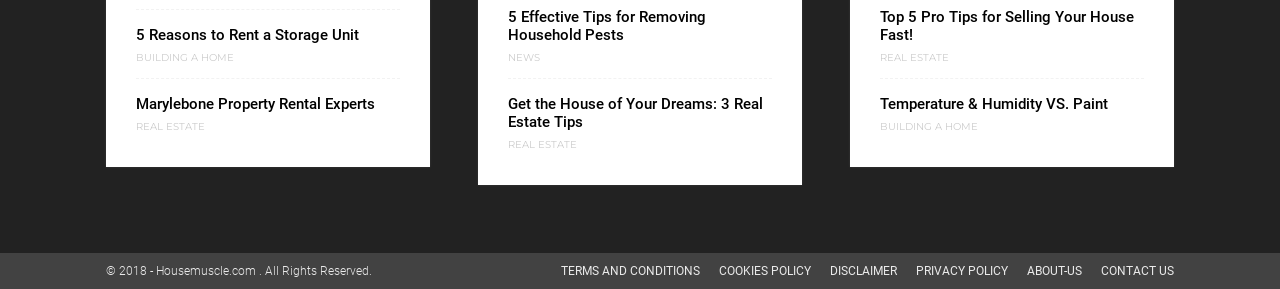Carefully examine the image and provide an in-depth answer to the question: What is the copyright year of the website?

The copyright year of the website is indicated by the text '© 2018 - Housemuscle.com. All Rights Reserved.' at the bottom of the webpage.